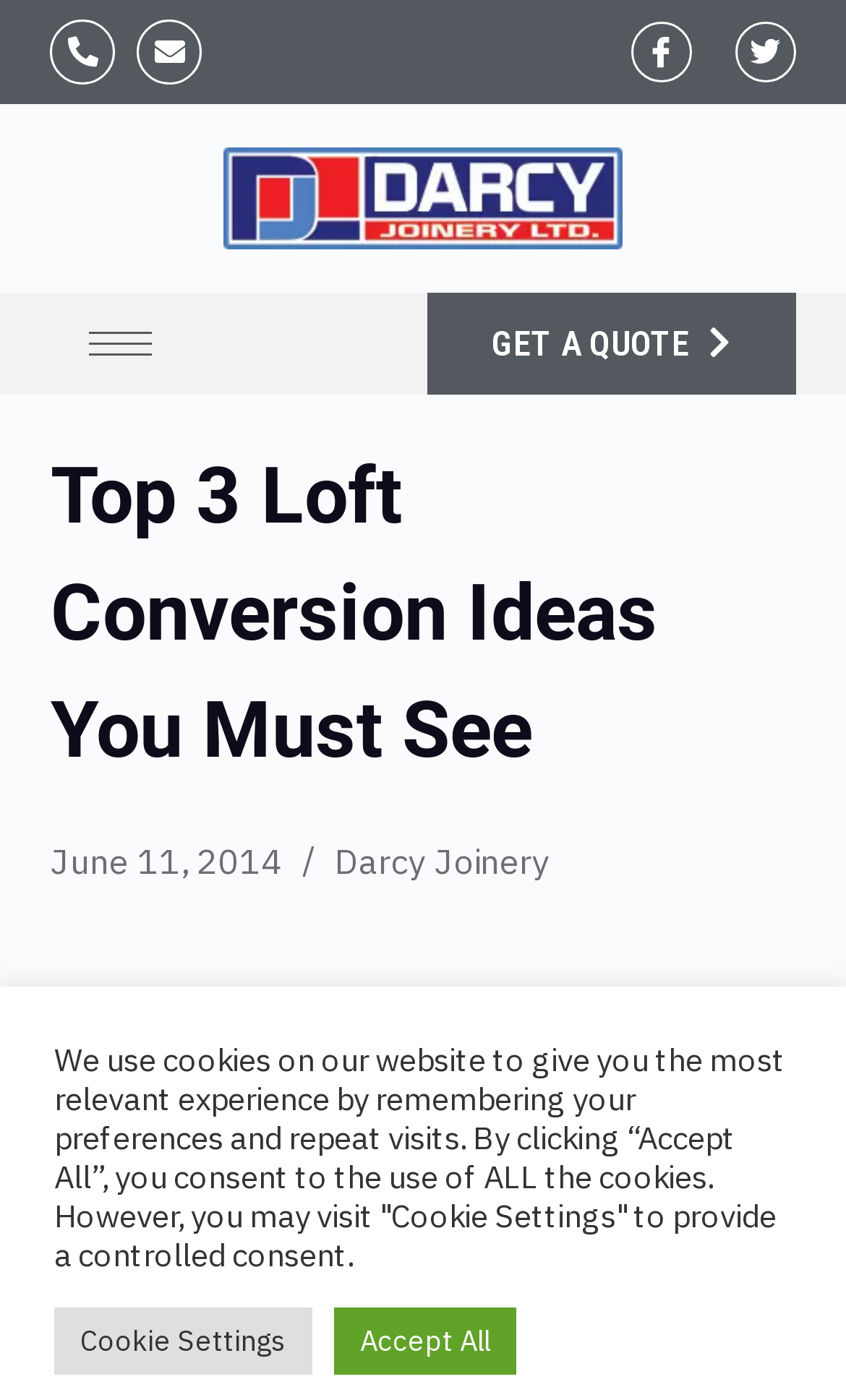How many social media links are at the top of the webpage?
Using the details shown in the screenshot, provide a comprehensive answer to the question.

At the top of the webpage, there are two social media links, one for Facebook and one for Twitter, which can be identified by their respective icons.